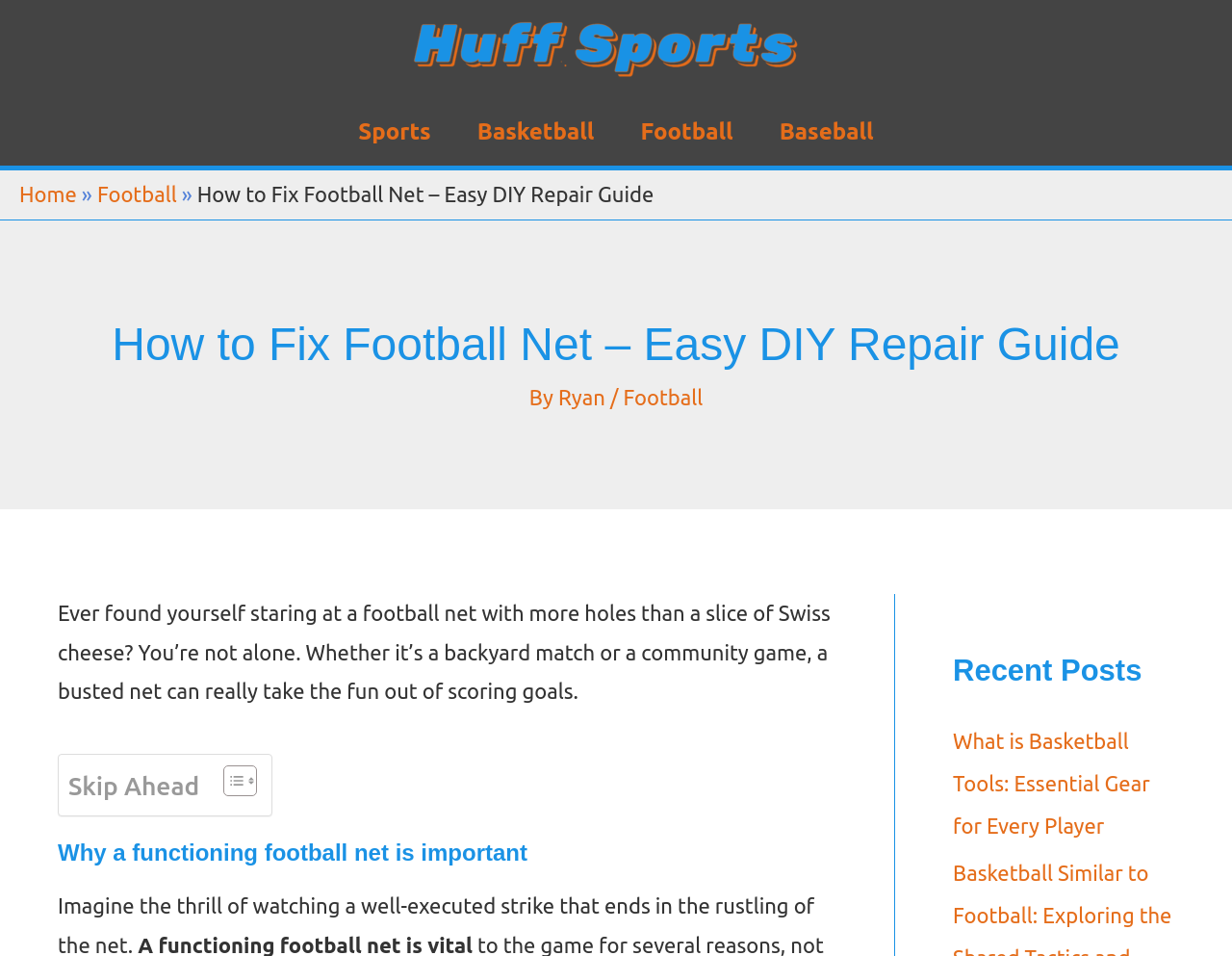Determine the bounding box coordinates of the target area to click to execute the following instruction: "Follow Robert Radcliff on Twitter."

None